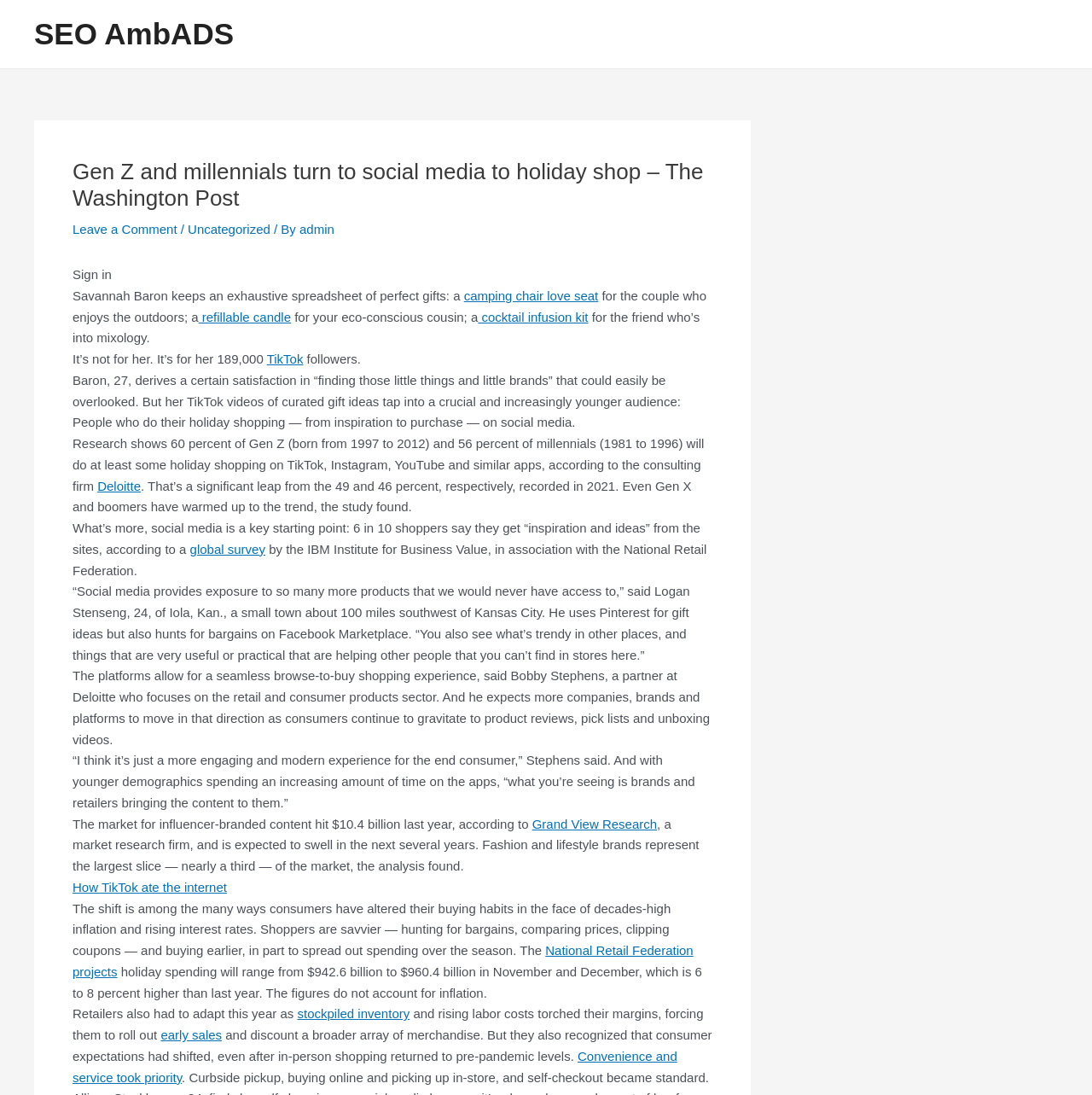Review the image closely and give a comprehensive answer to the question: What is the name of the partner at Deloitte who focuses on the retail and consumer products sector?

Bobby Stephens, a partner at Deloitte, focuses on the retail and consumer products sector and expects more companies, brands, and platforms to move in the direction of providing a seamless browse-to-buy shopping experience.